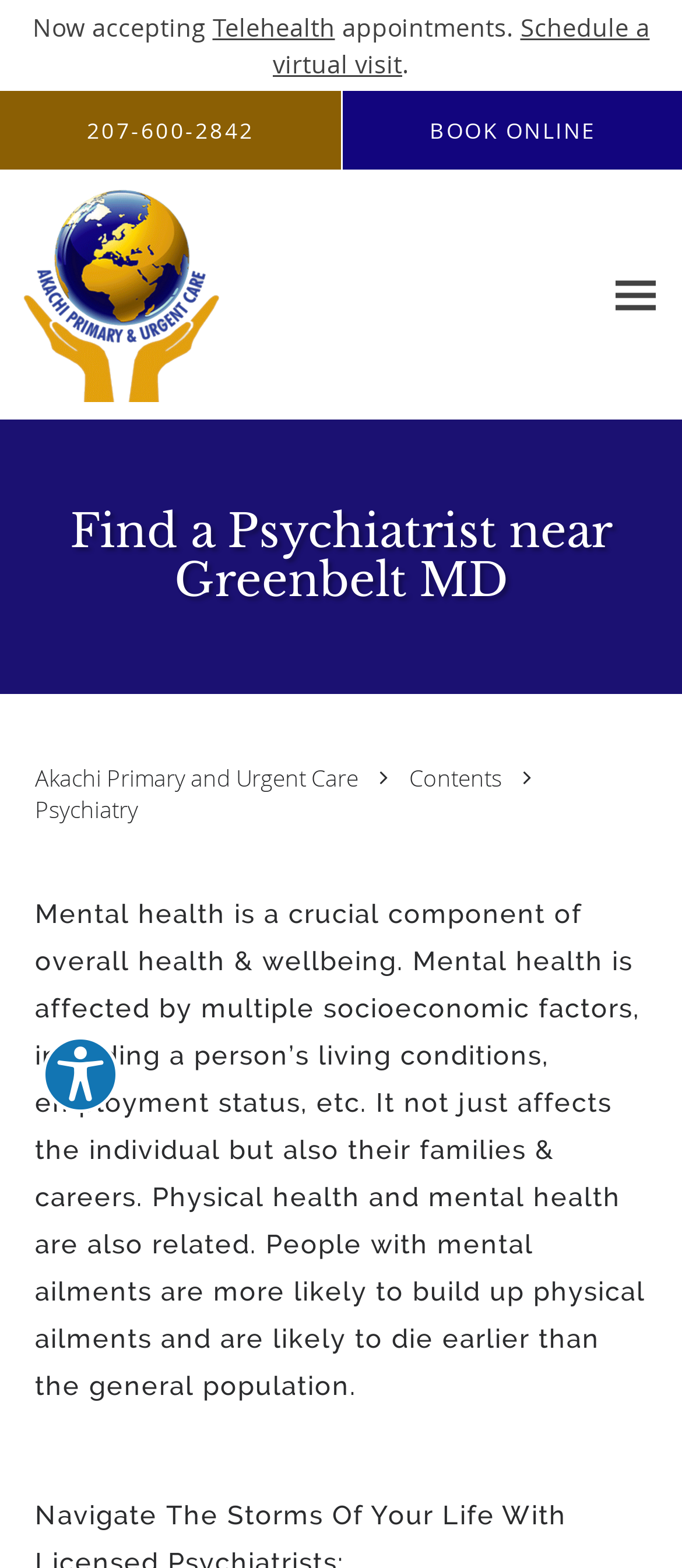Pinpoint the bounding box coordinates of the element to be clicked to execute the instruction: "Call 207-600-2842".

[0.0, 0.058, 0.5, 0.109]